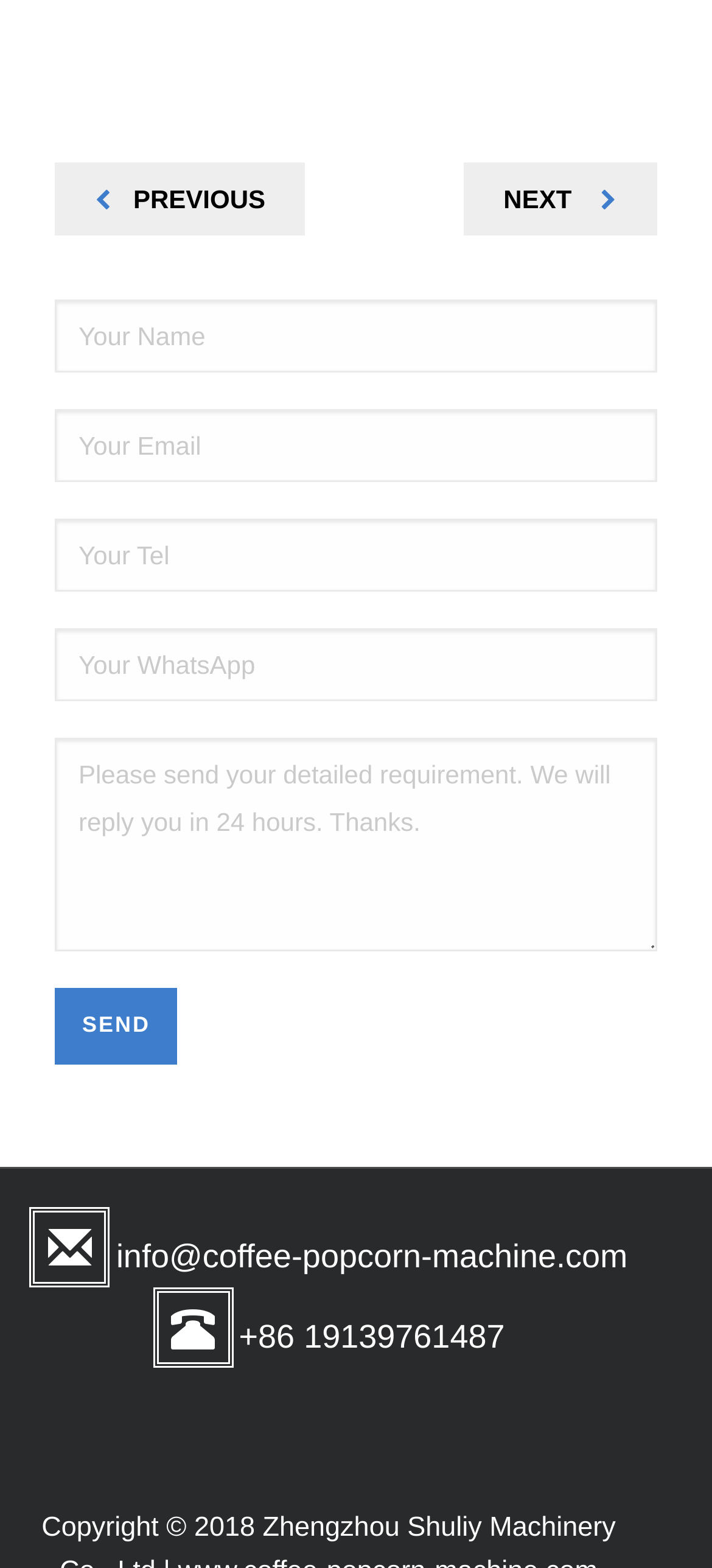Determine the bounding box coordinates of the target area to click to execute the following instruction: "send the contact form."

[0.077, 0.63, 0.249, 0.679]